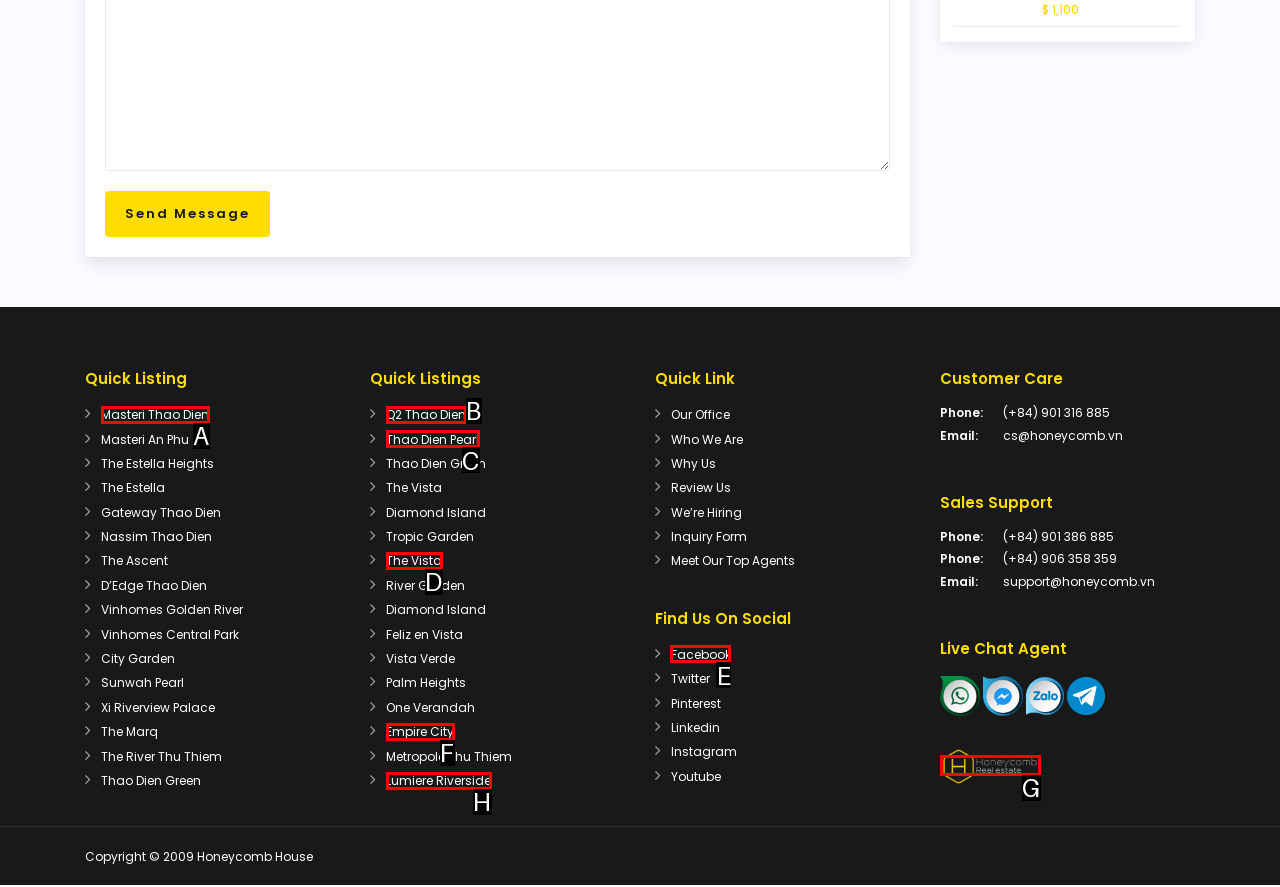Which letter corresponds to the correct option to complete the task: Visit Honeycomb's social media page on Facebook?
Answer with the letter of the chosen UI element.

E